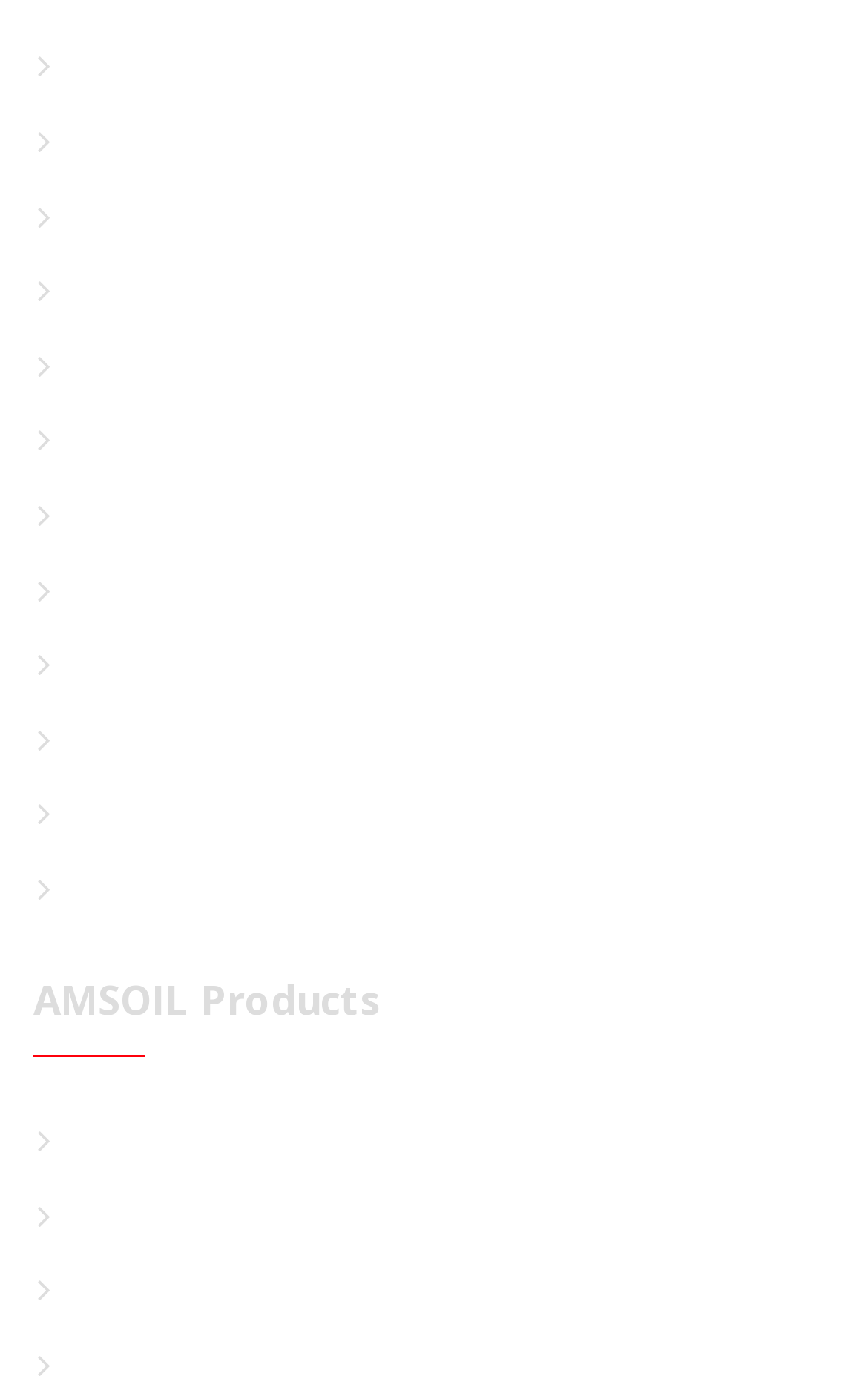Using the given description, provide the bounding box coordinates formatted as (top-left x, top-left y, bottom-right x, bottom-right y), with all values being floating point numbers between 0 and 1. Description: Shop by Equipment

[0.079, 0.298, 0.418, 0.328]